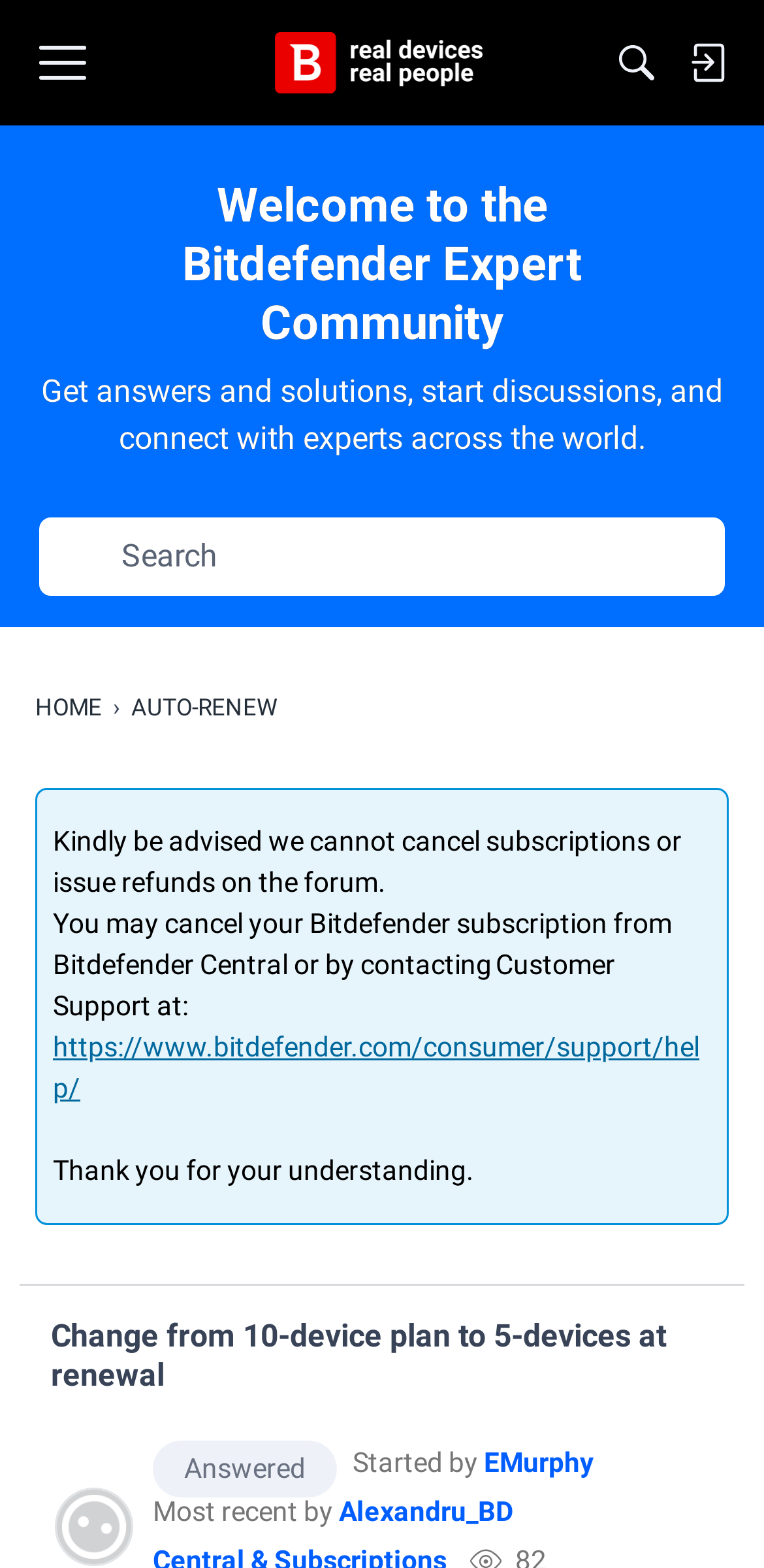Using the webpage screenshot, find the UI element described by aria-label="Search" title="Search". Provide the bounding box coordinates in the format (top-left x, top-left y, bottom-right x, bottom-right y), ensuring all values are floating point numbers between 0 and 1.

[0.787, 0.0, 0.879, 0.08]